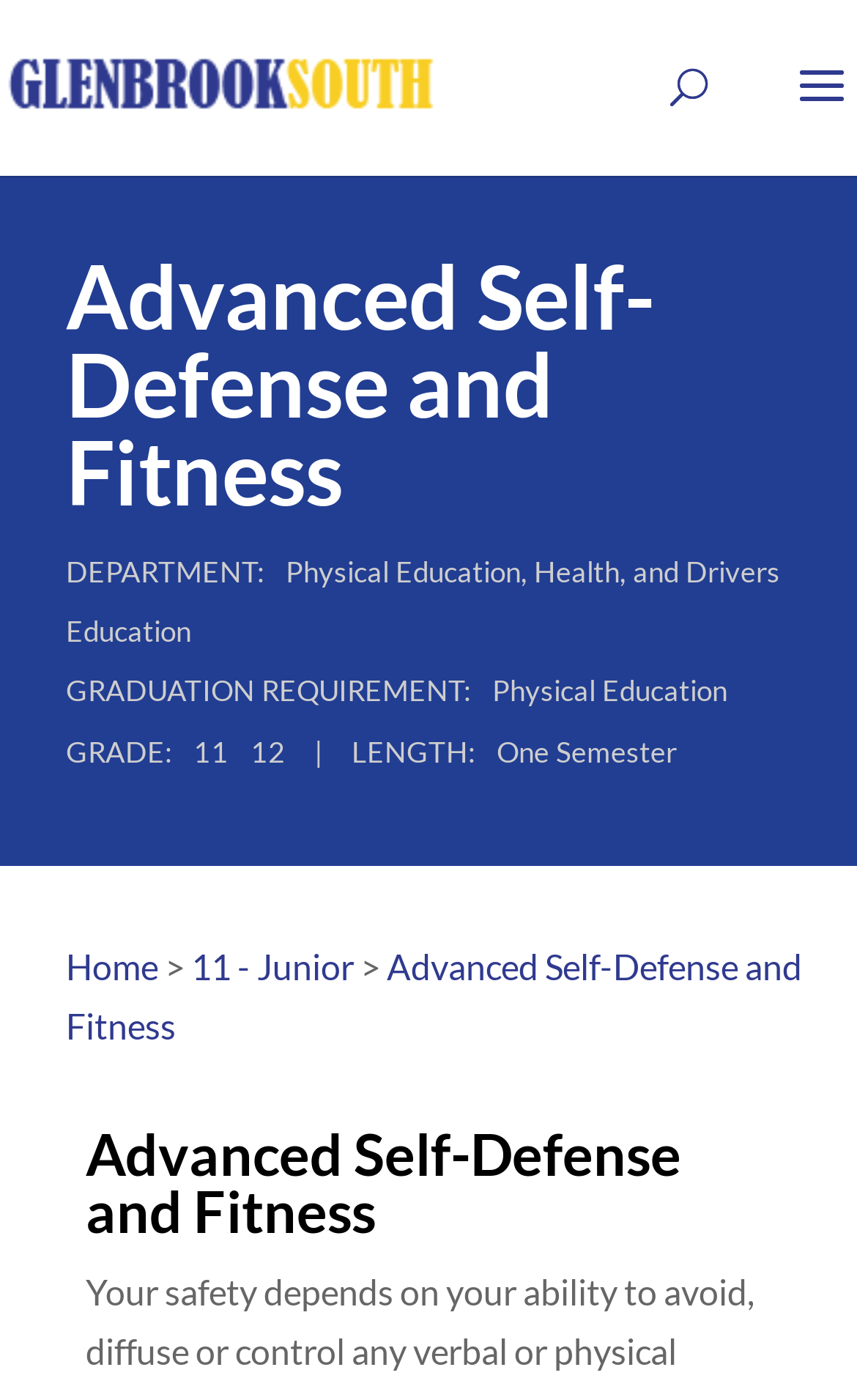Locate the bounding box of the UI element defined by this description: "Counseling the Elders". The coordinates should be given as four float numbers between 0 and 1, formatted as [left, top, right, bottom].

None